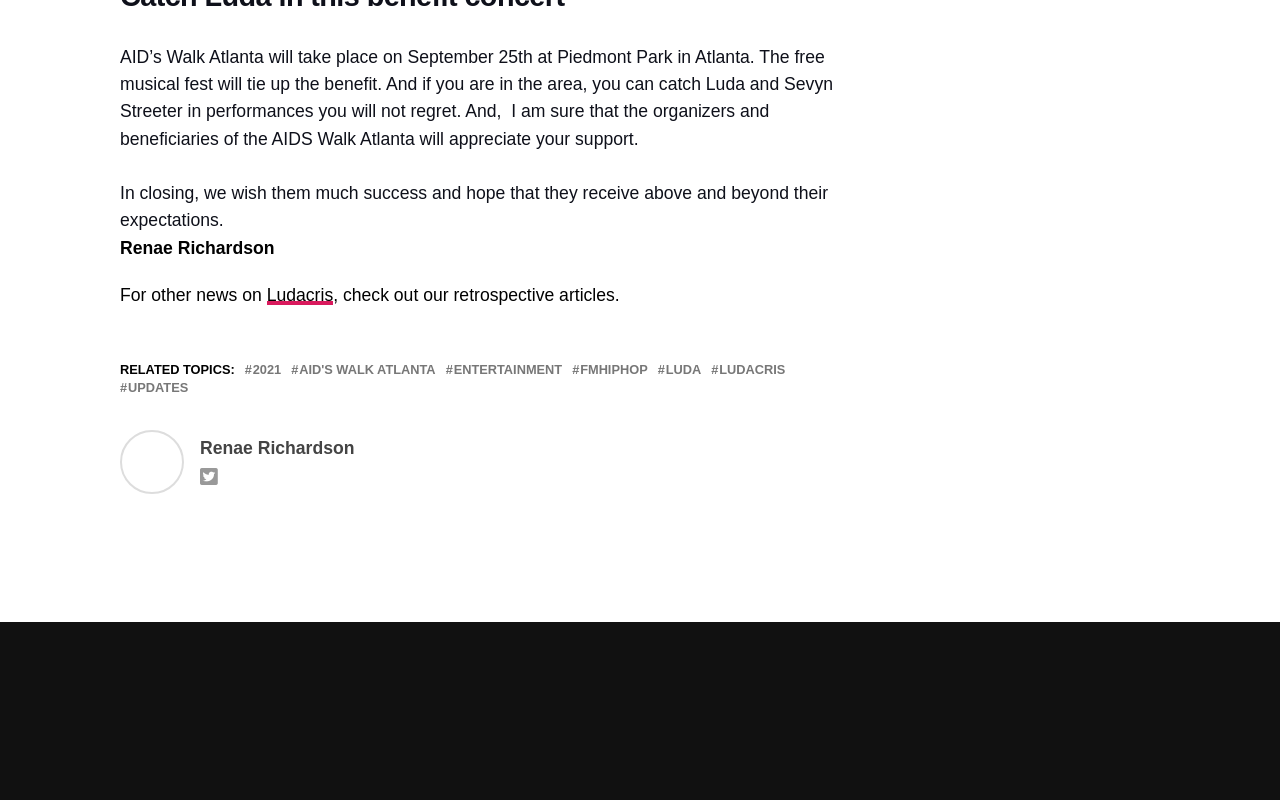Determine the bounding box coordinates of the target area to click to execute the following instruction: "Check out Renae Richardson's page."

[0.156, 0.547, 0.277, 0.572]